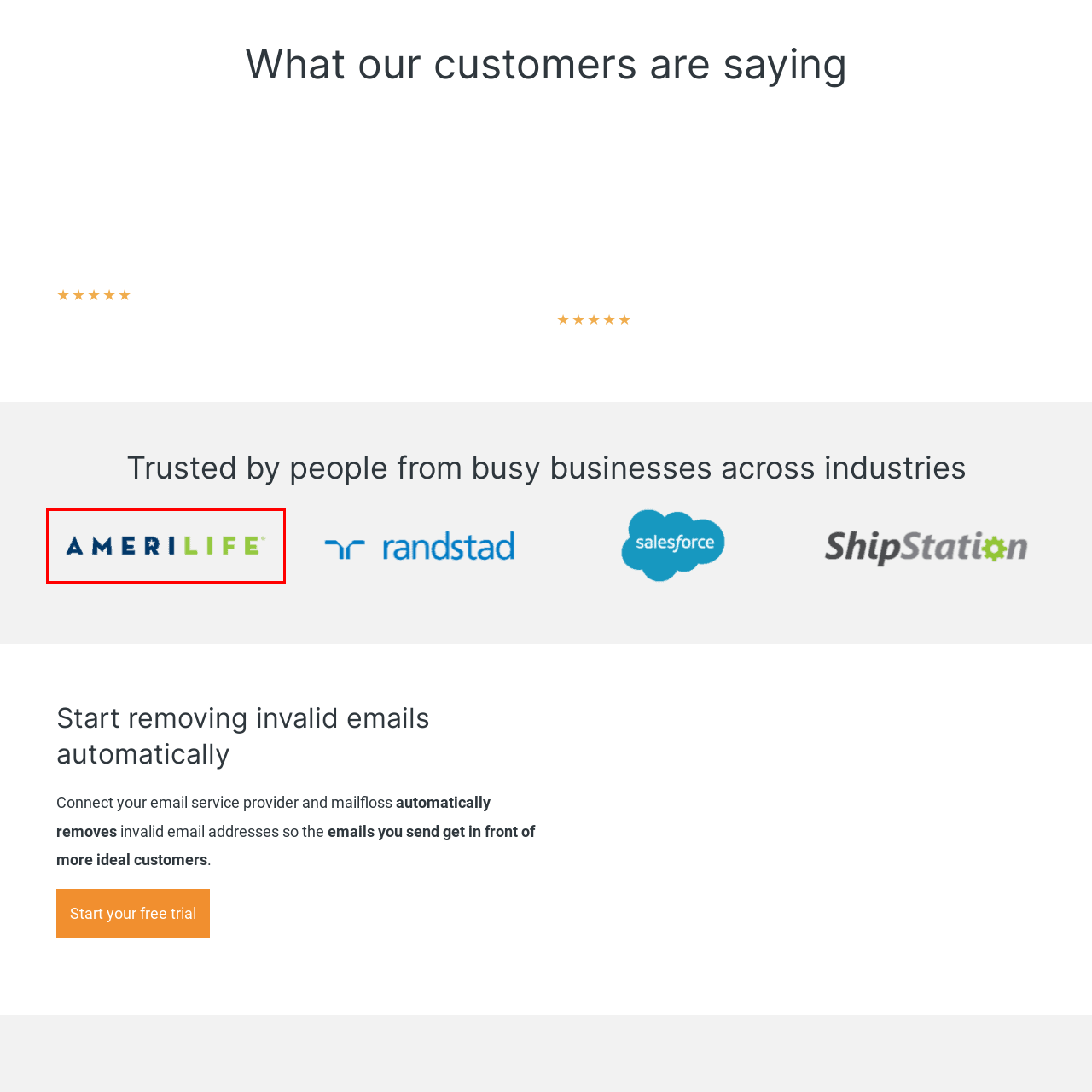Explain in detail what is happening in the red-marked area of the image.

The image features the logo of AmeriLife, positioned prominently within a section that highlights client testimonials. The logo is styled with a combination of blue and green colors, where "AMERI" is displayed in deep blue and "LIFE" in a vibrant green, symbolizing vitality and growth. This visual branding underscores AmeriLife's commitment to providing services in insurance and financial solutions, aiming to instill trust and reliability among its clientele. Positioned among other recognizable brand logos, AmeriLife's branding aims to reaffirm its presence as a trusted partner for customers across various industries.